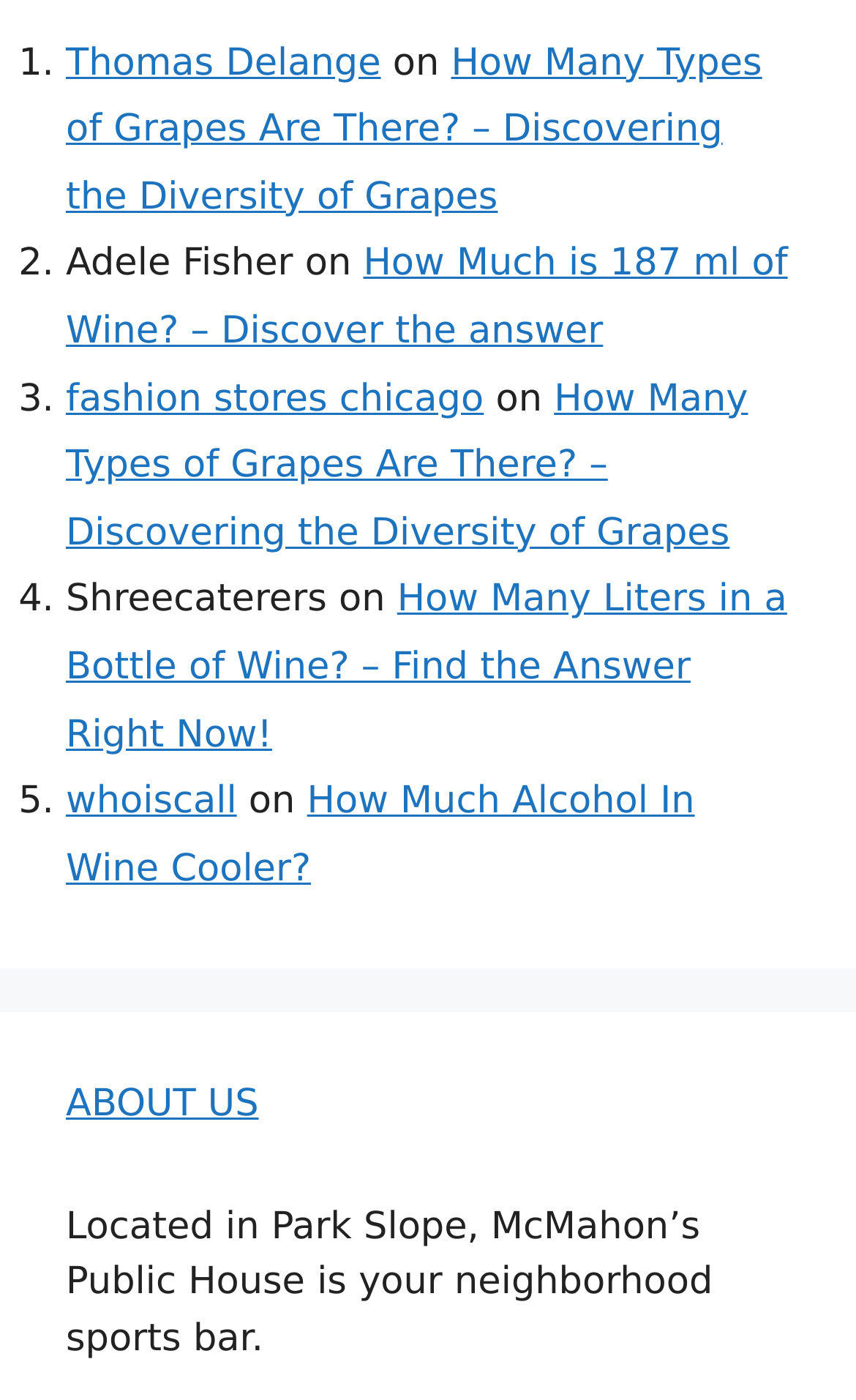What is the text in the complementary section at the bottom of the webpage?
Refer to the image and provide a one-word or short phrase answer.

Located in Park Slope, McMahon’s Public House is your neighborhood sports bar.